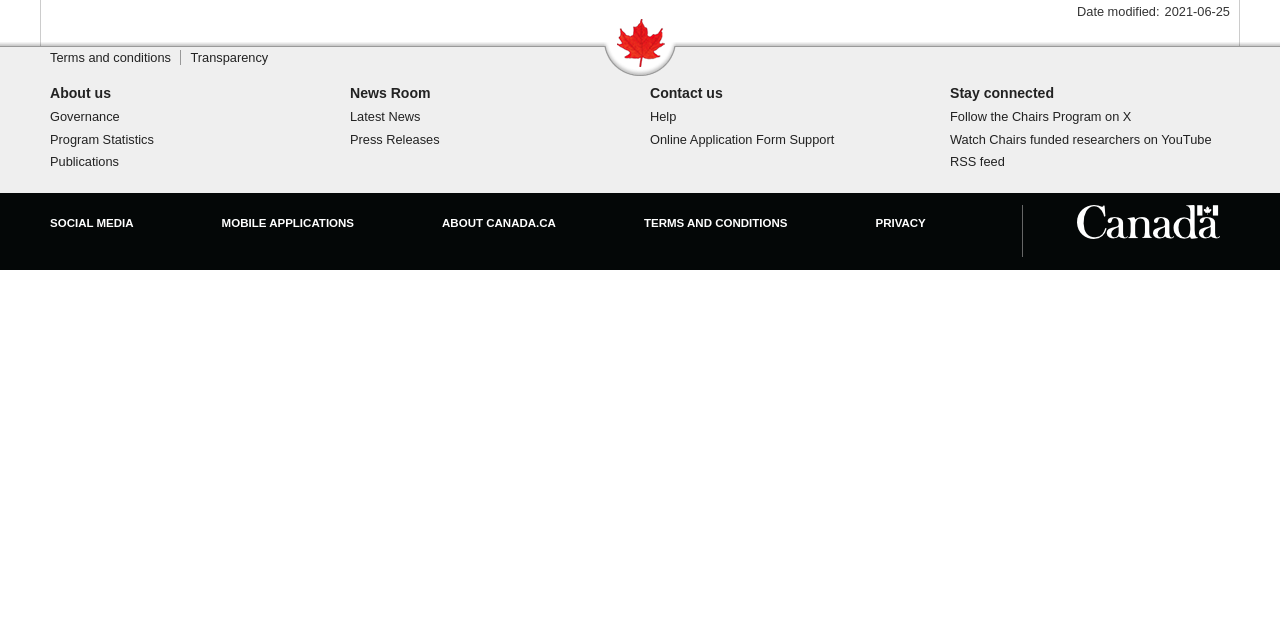Specify the bounding box coordinates (top-left x, top-left y, bottom-right x, bottom-right y) of the UI element in the screenshot that matches this description: Transparency

[0.149, 0.078, 0.21, 0.101]